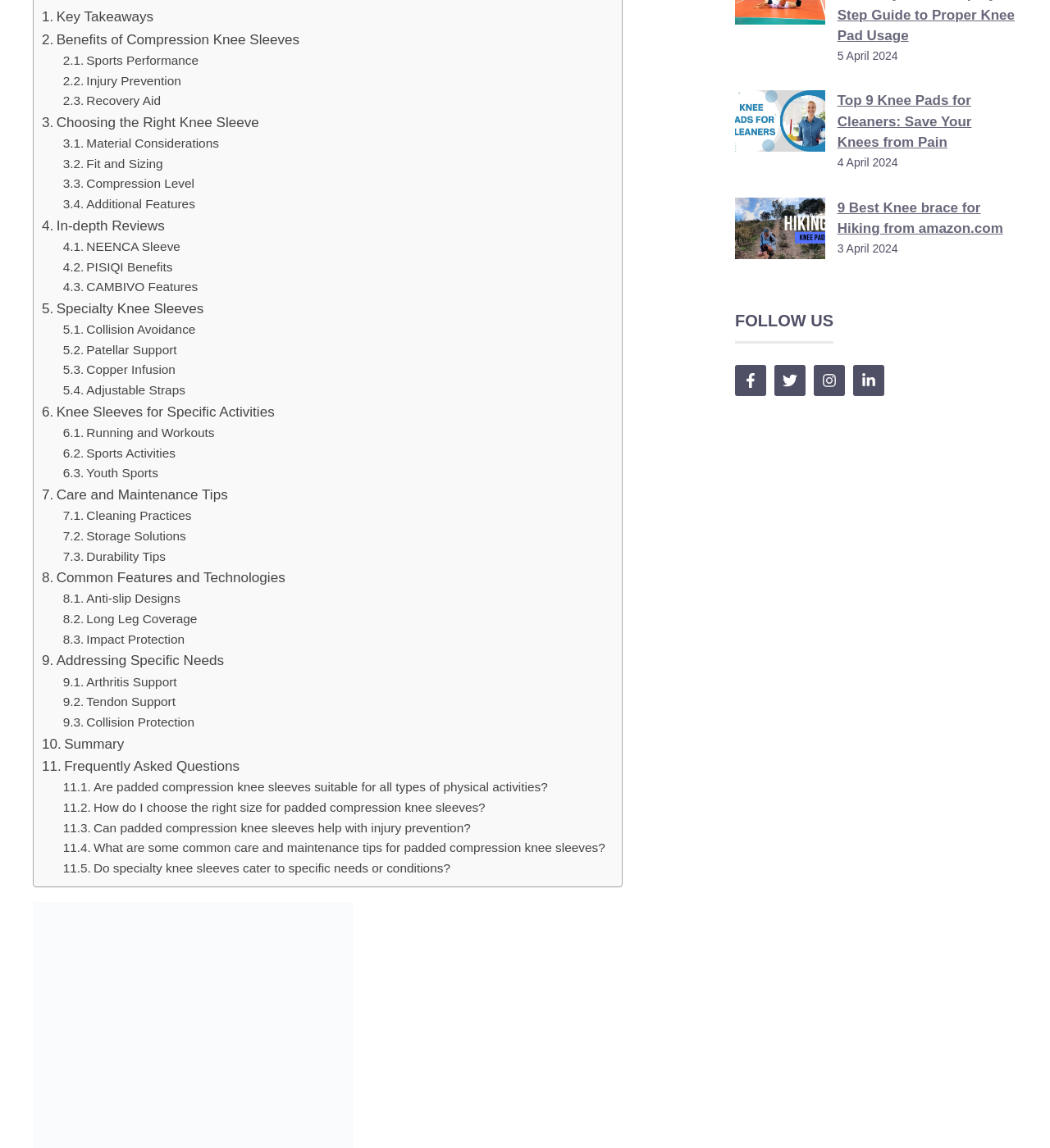Please indicate the bounding box coordinates of the element's region to be clicked to achieve the instruction: "Check the time of the article '9 Best Knee brace for Hiking from amazon.com'". Provide the coordinates as four float numbers between 0 and 1, i.e., [left, top, right, bottom].

[0.797, 0.211, 0.855, 0.222]